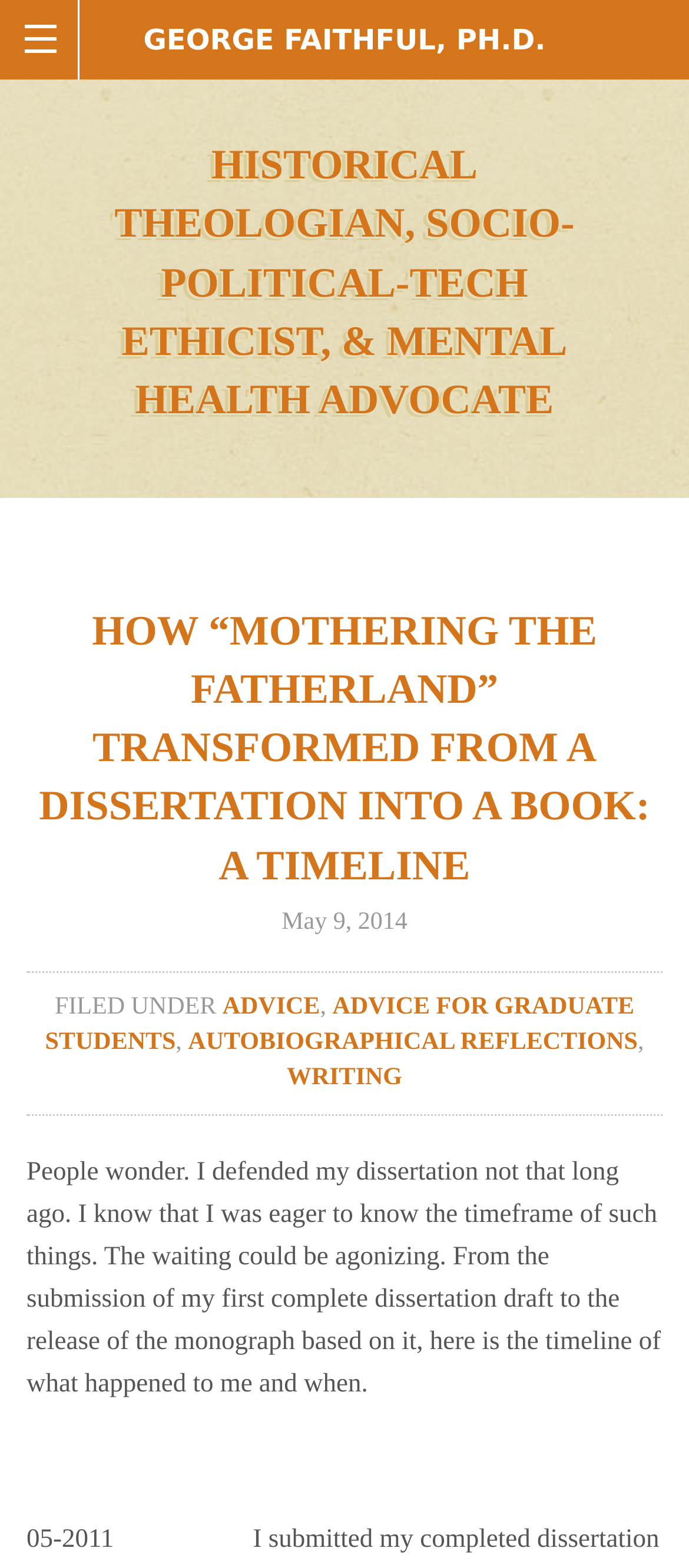Provide a one-word or short-phrase response to the question:
What categories are listed under the blog post?

ADVICE, ADVICE FOR GRADUATE STUDENTS, AUTOBIOGRAPHICAL REFLECTIONS, WRITING